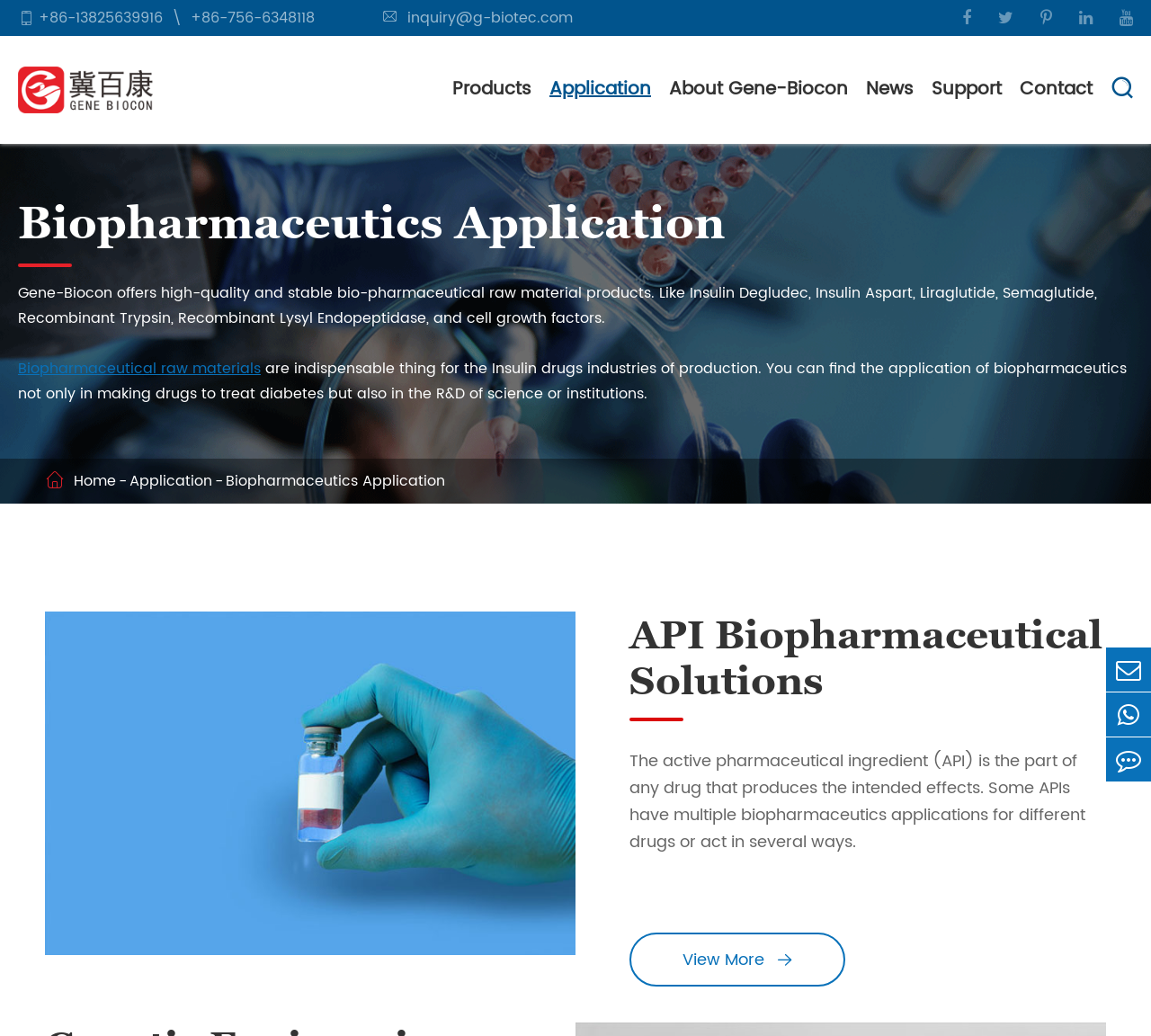Pinpoint the bounding box coordinates of the element you need to click to execute the following instruction: "Contact the company through phone number +86-13825639916". The bounding box should be represented by four float numbers between 0 and 1, in the format [left, top, right, bottom].

[0.034, 0.006, 0.141, 0.029]